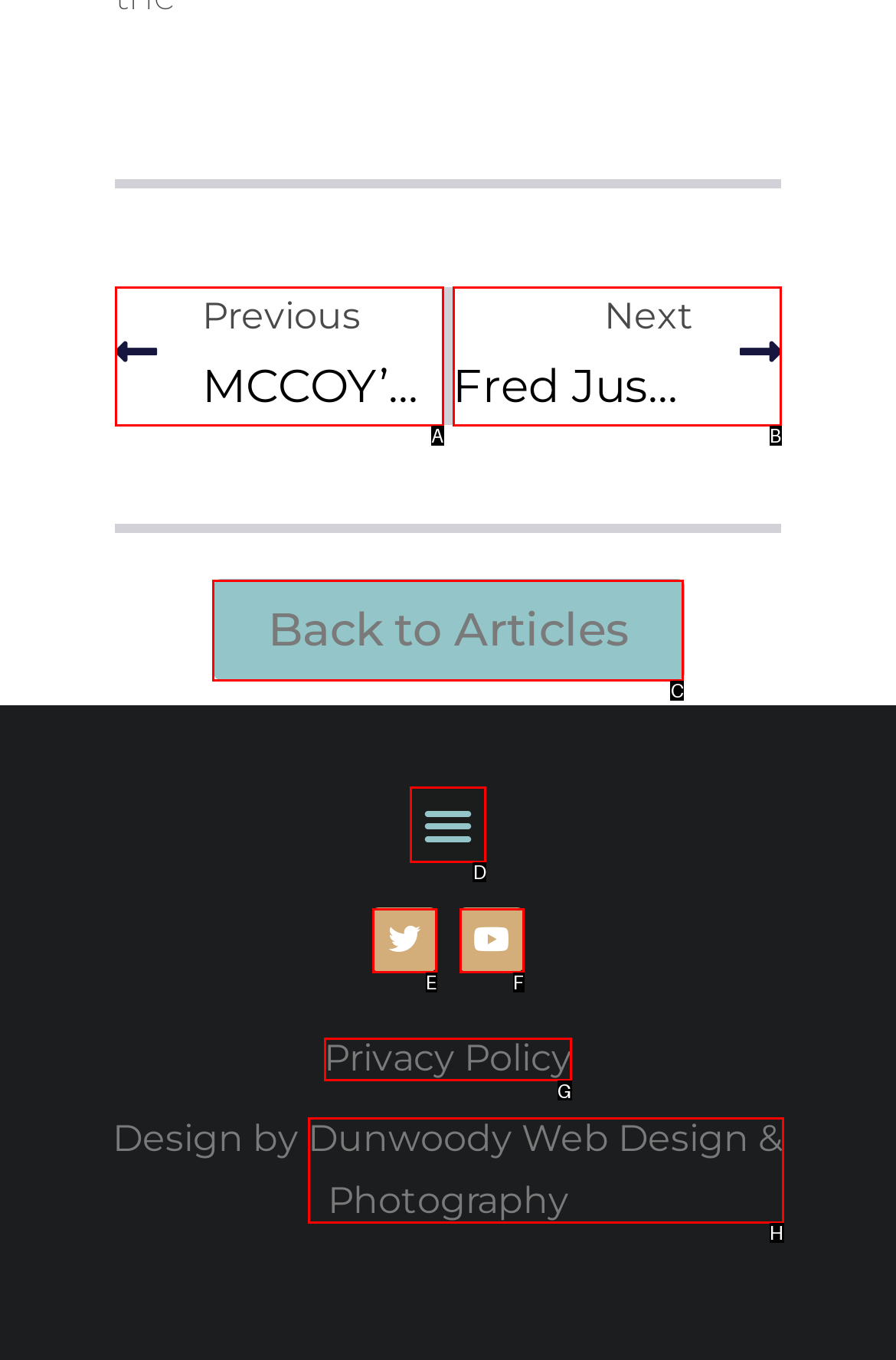Which letter corresponds to the correct option to complete the task: View privacy policy?
Answer with the letter of the chosen UI element.

G